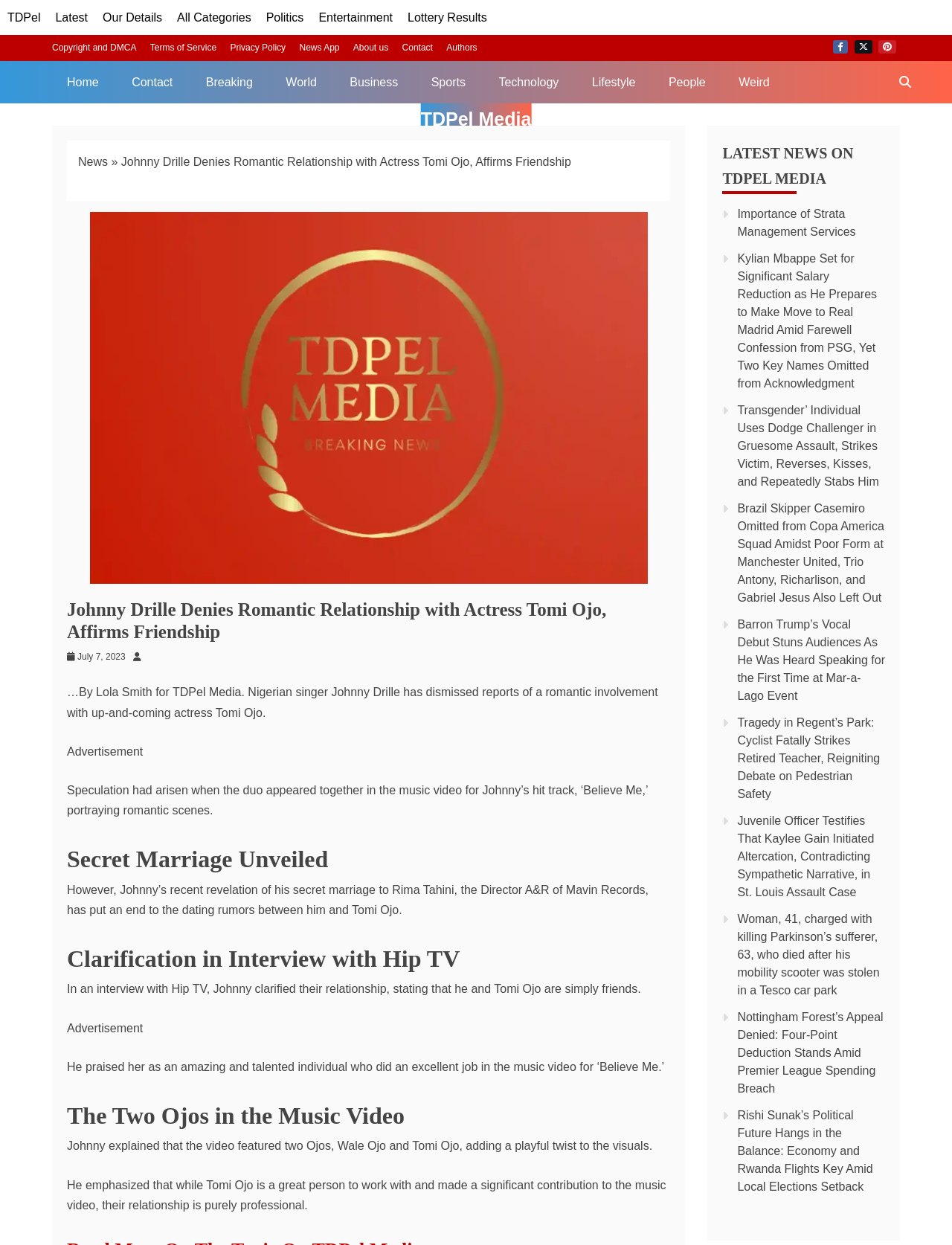Review the image closely and give a comprehensive answer to the question: What is the name of the Director A&R of Mavin Records who Johnny Drille married?

I found the answer by reading the article's content, which mentions 'However, Johnny’s recent revelation of his secret marriage to Rima Tahini, the Director A&R of Mavin Records, has put an end to the dating rumors between him and Tomi Ojo.'